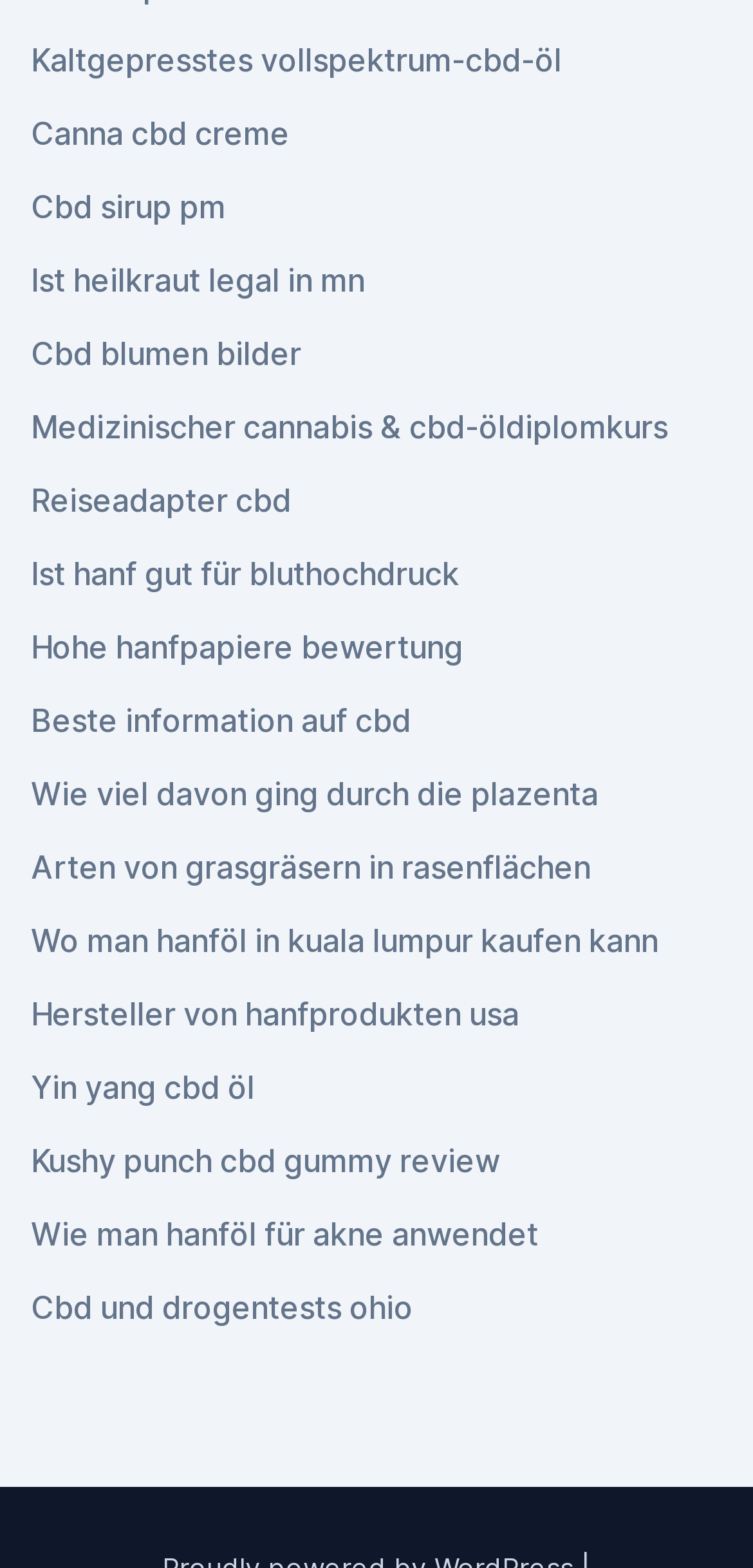Locate the UI element described by Kaltgepresstes vollspektrum-cbd-öl in the provided webpage screenshot. Return the bounding box coordinates in the format (top-left x, top-left y, bottom-right x, bottom-right y), ensuring all values are between 0 and 1.

[0.041, 0.025, 0.746, 0.05]